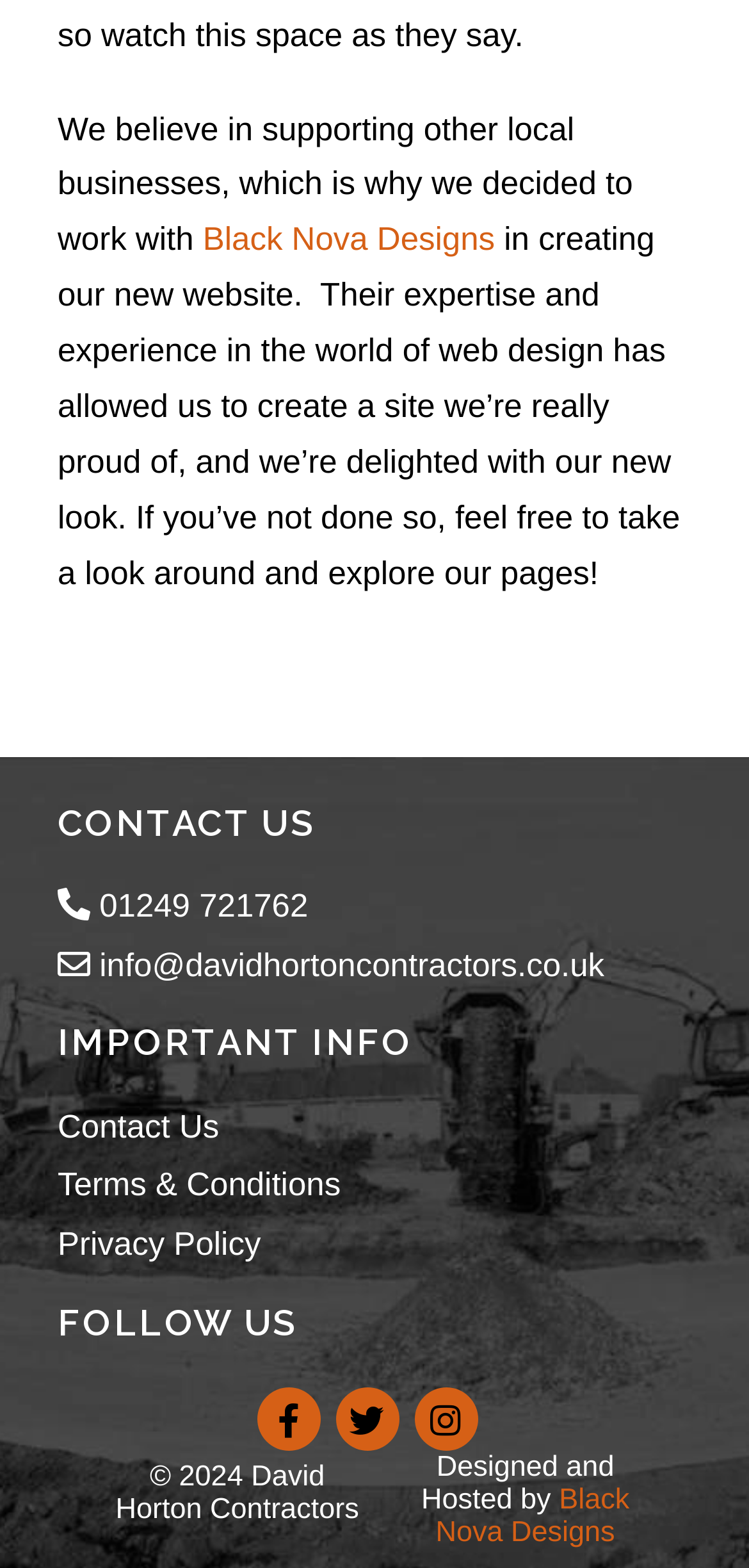Identify the bounding box for the given UI element using the description provided. Coordinates should be in the format (top-left x, top-left y, bottom-right x, bottom-right y) and must be between 0 and 1. Here is the description: Terms & Conditions

[0.077, 0.744, 0.455, 0.768]